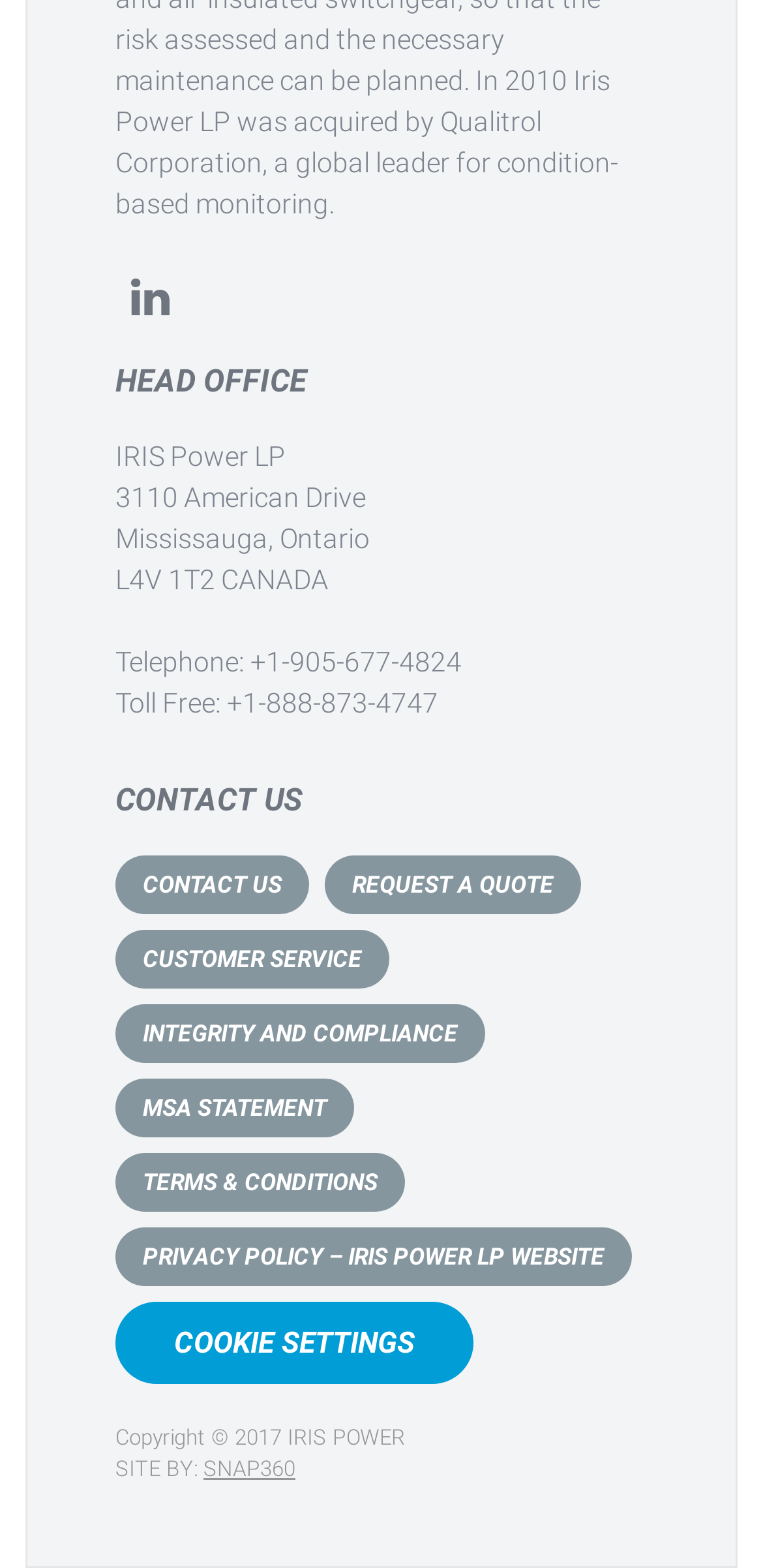Use a single word or phrase to answer the question: 
What is the copyright year?

2017